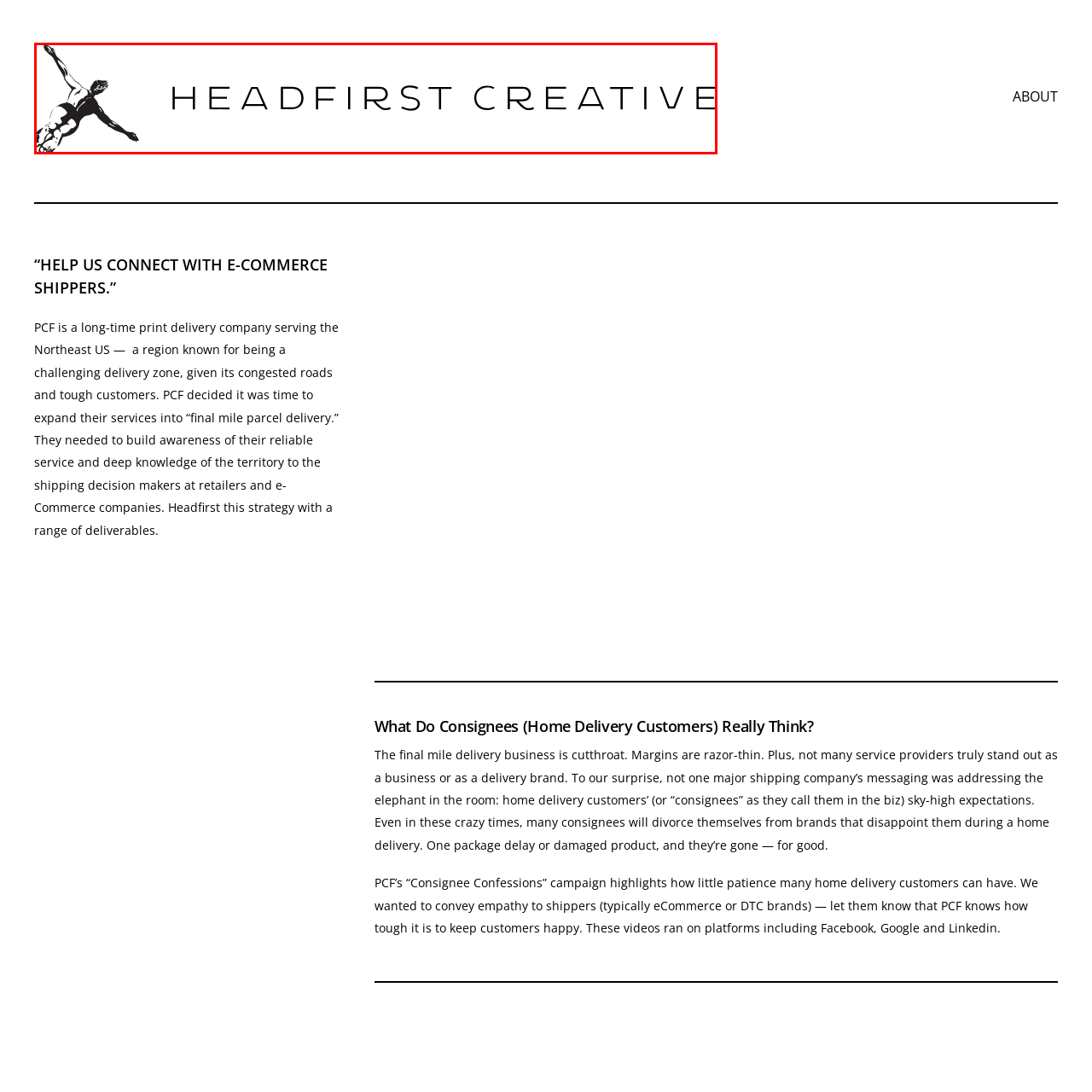Offer a detailed account of the image that is framed by the red bounding box.

The image features the logo of "Headfirst Creative," a design agency known for its innovative approach to marketing and branding. Prominently displayed, the logo showcases a stylized figure in a dynamic pose, symbolizing creativity and forward-thinking. The name "HEADFIRST" is presented in a bold, minimalist font, followed by "CREATIVE," emphasizing the agency's commitment to imaginative solutions. The design conveys a sense of energy and professionalism, aligning well with the agency's mission to connect clients with effective e-commerce strategies. This visual representation is essential for establishing identity and brand recognition in a competitive marketplace.